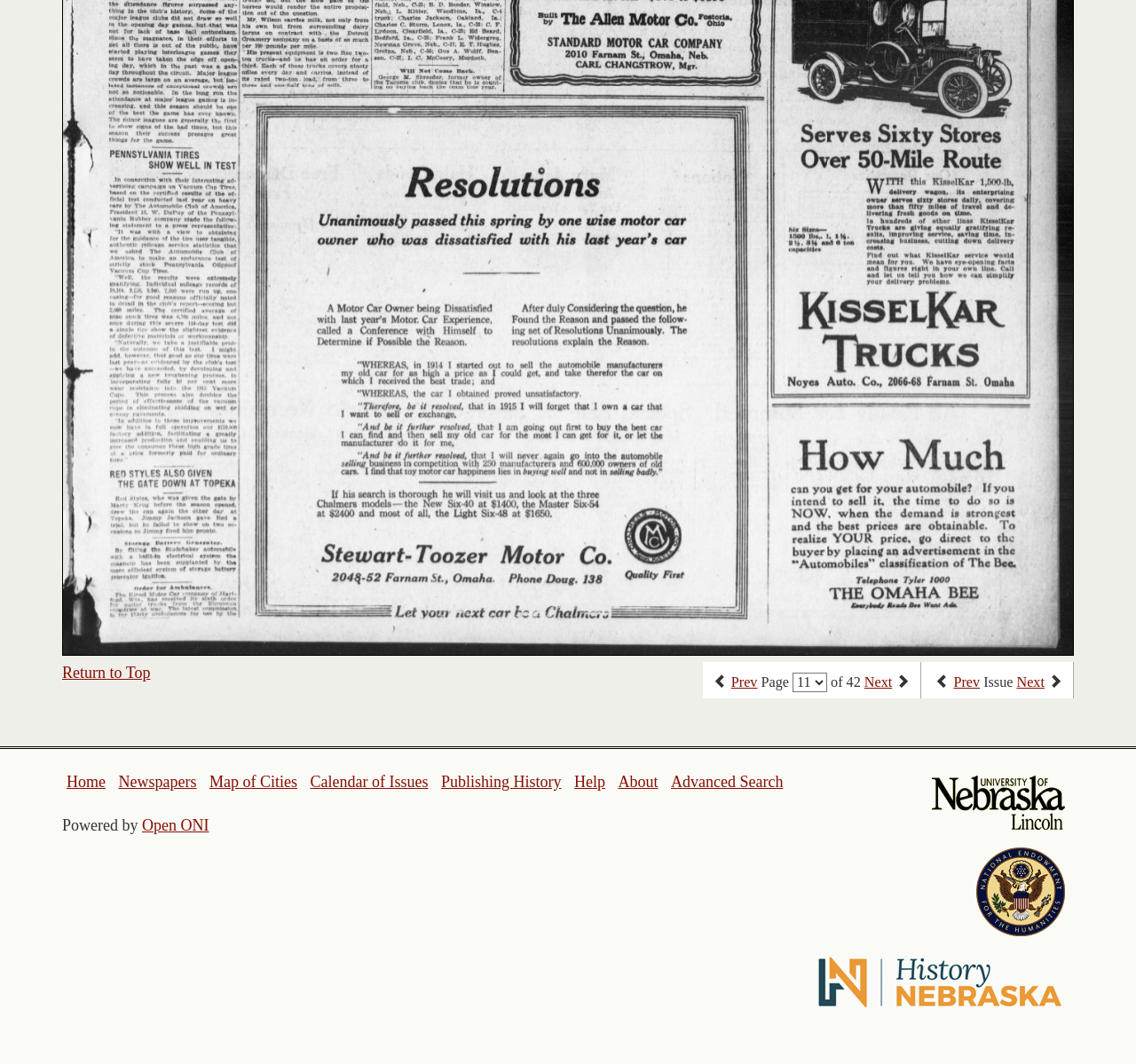Determine the bounding box coordinates of the clickable region to follow the instruction: "go to home".

[0.059, 0.726, 0.093, 0.743]